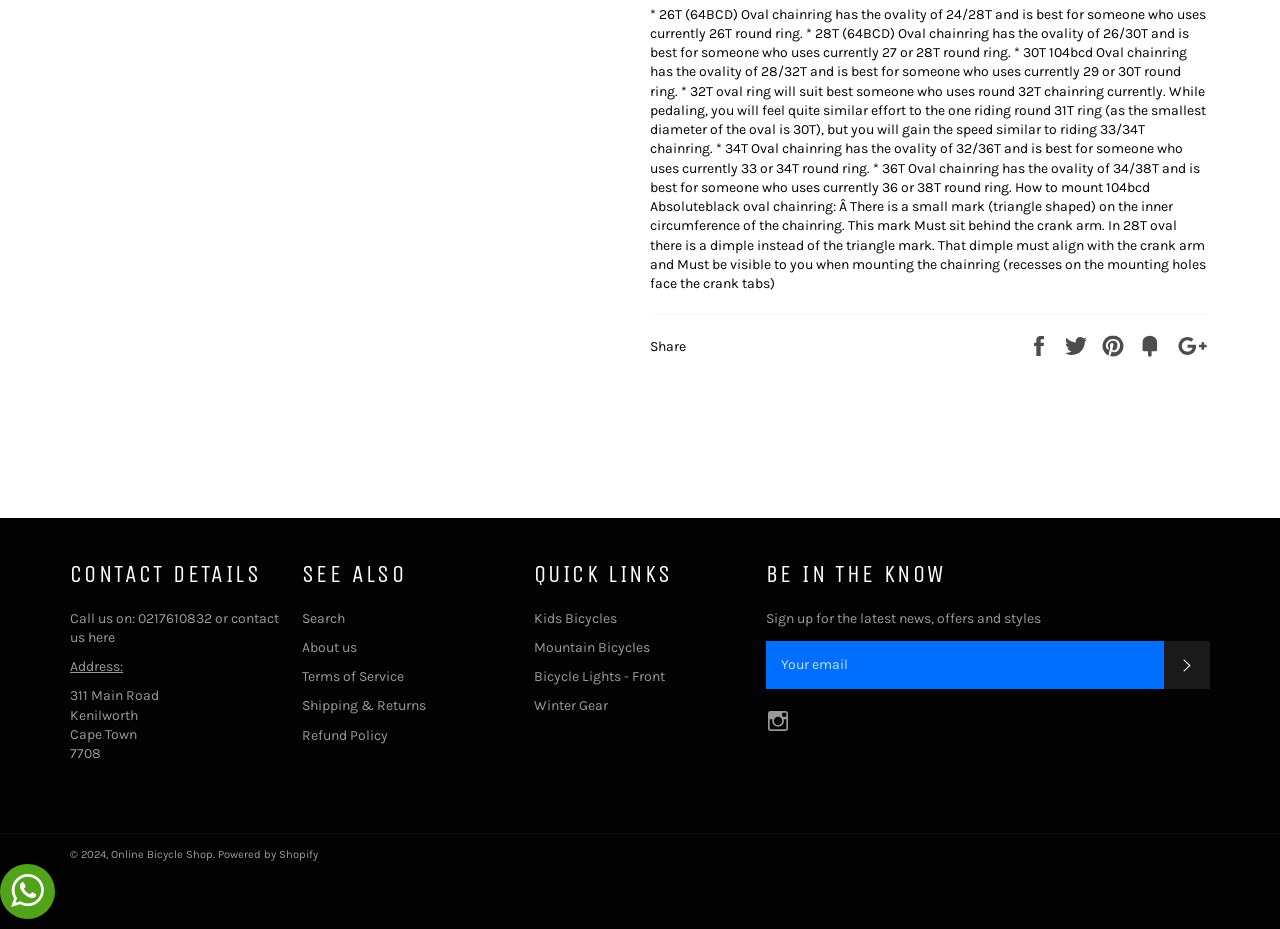Please identify the bounding box coordinates of the element that needs to be clicked to execute the following command: "Search". Provide the bounding box using four float numbers between 0 and 1, formatted as [left, top, right, bottom].

[0.236, 0.656, 0.27, 0.674]